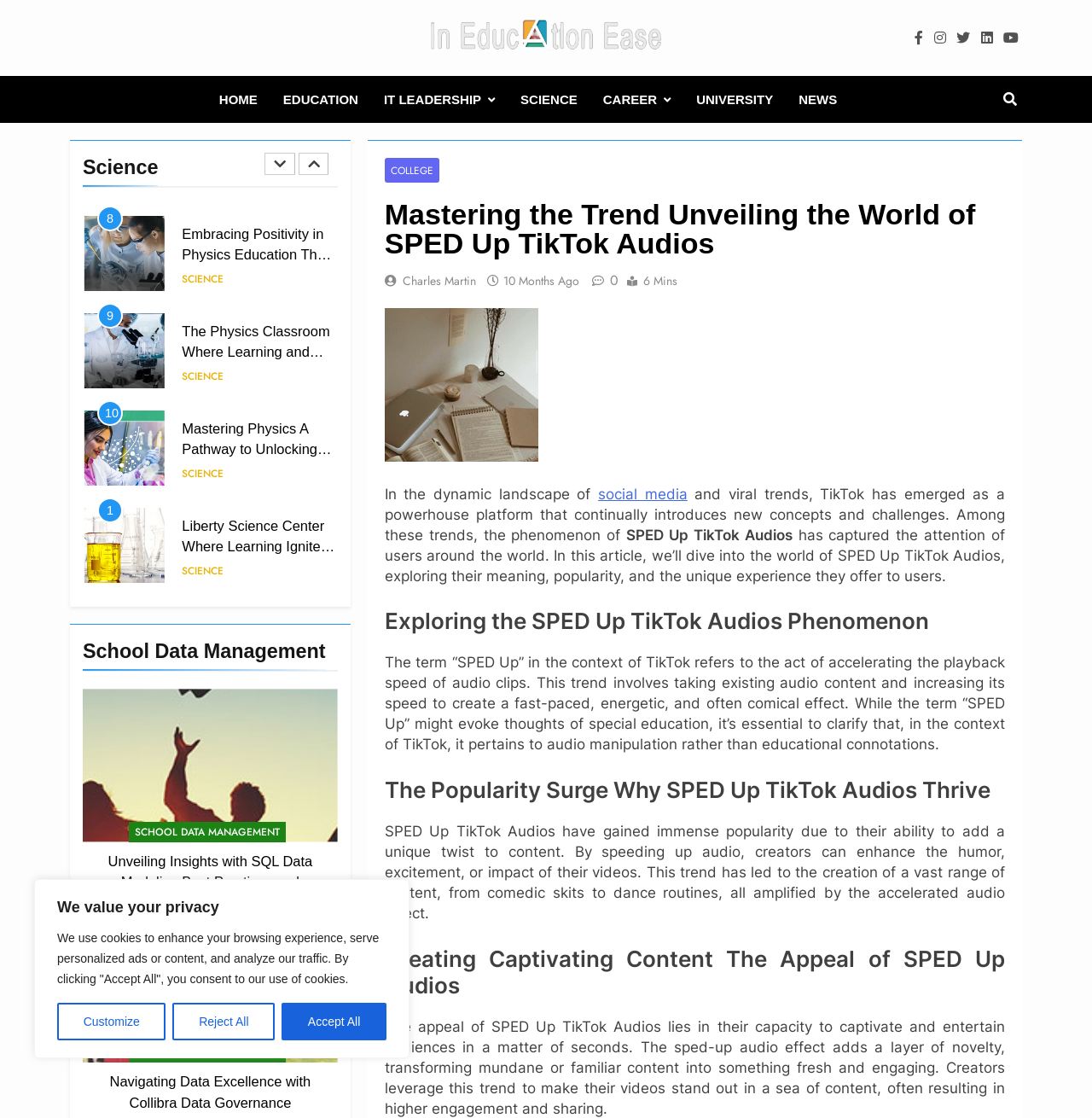Reply to the question with a single word or phrase:
What is the name of the article being discussed?

Mastering the Trend Unveiling the World of SPED Up TikTok Audios